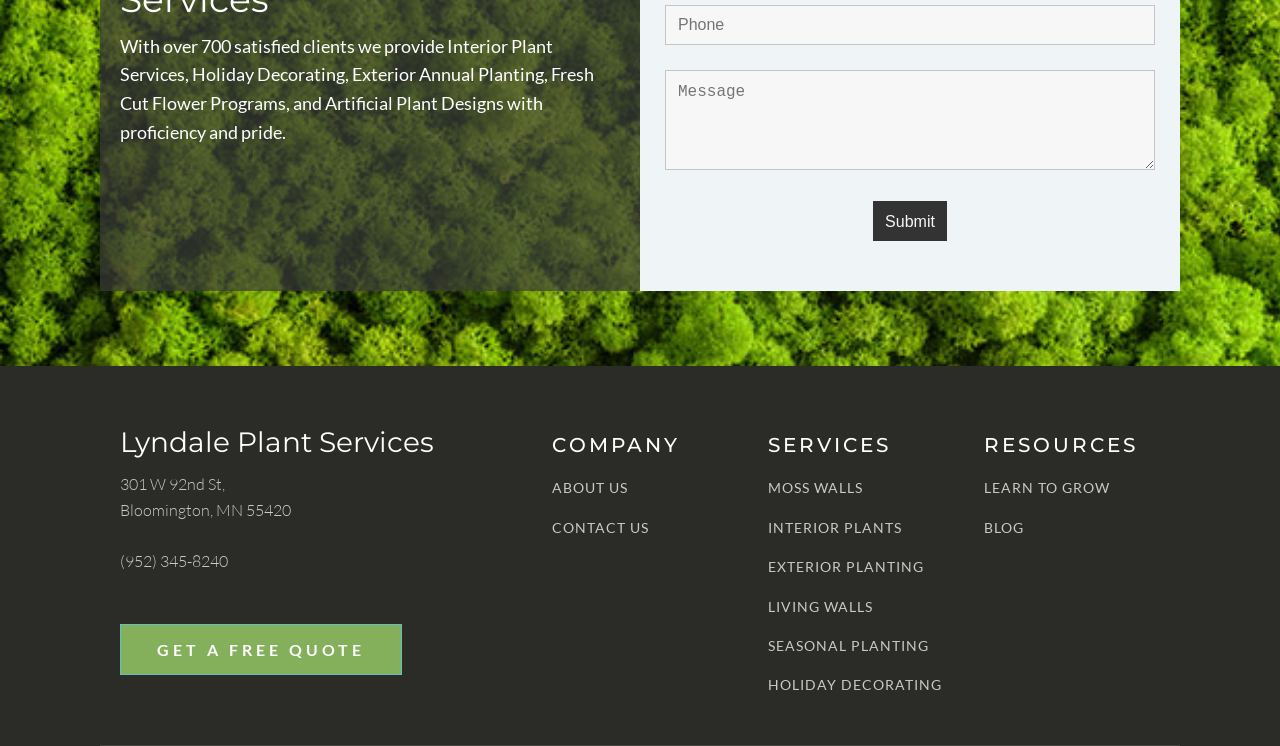Provide the bounding box coordinates of the area you need to click to execute the following instruction: "explore interior plants".

[0.6, 0.697, 0.705, 0.717]